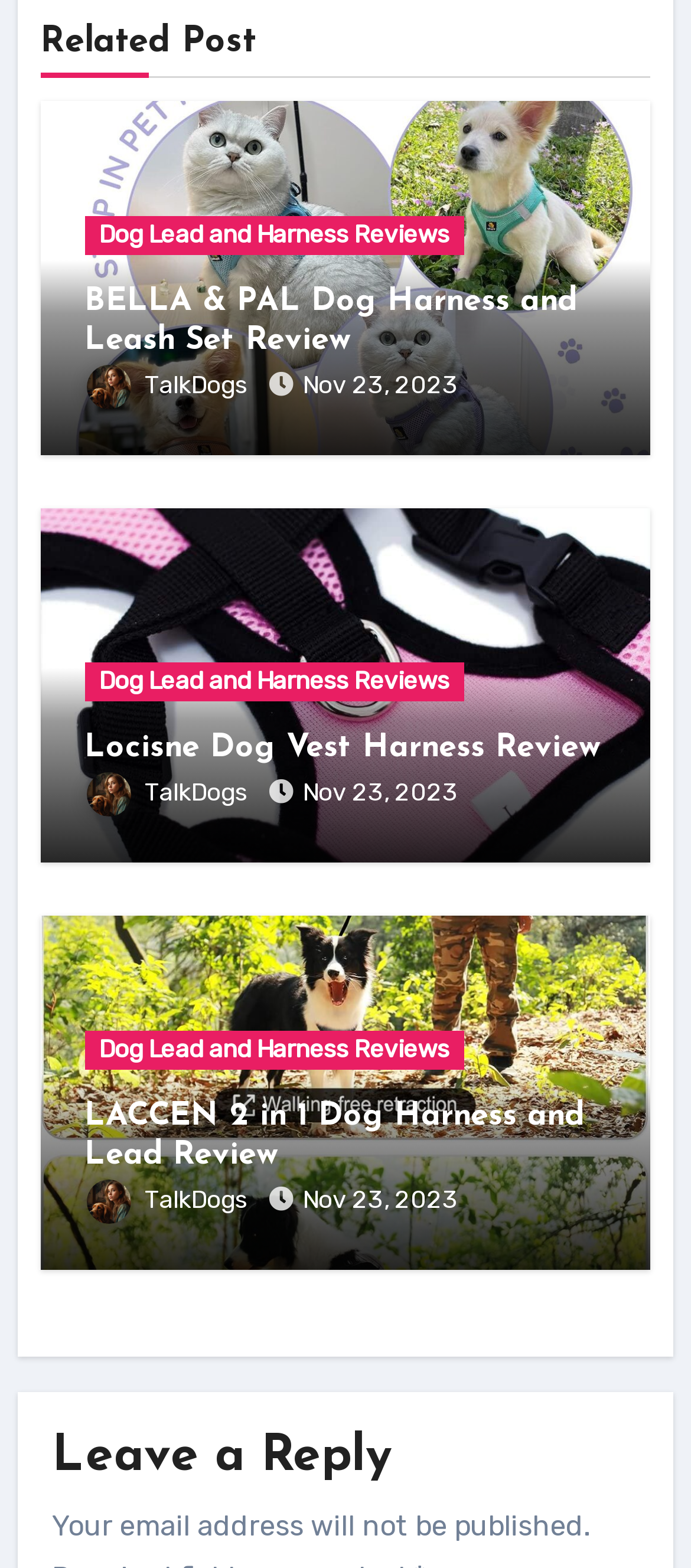Give a one-word or short phrase answer to this question: 
What is the title of the first review?

BELLA & PAL Dog Harness and Leash Set Review